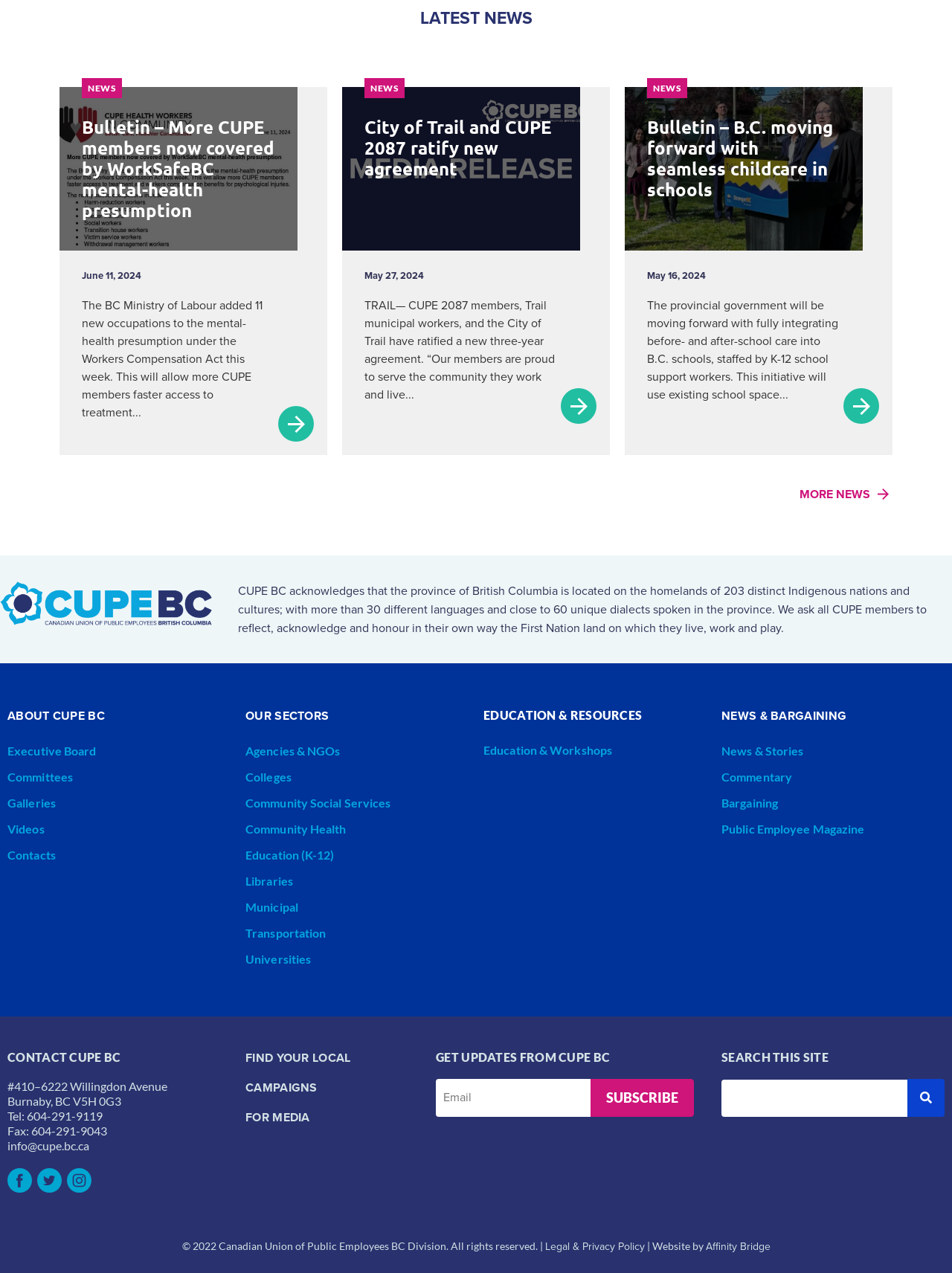Answer the following in one word or a short phrase: 
What is the latest news about CUPE members?

WorkSafeBC mental-health presumption